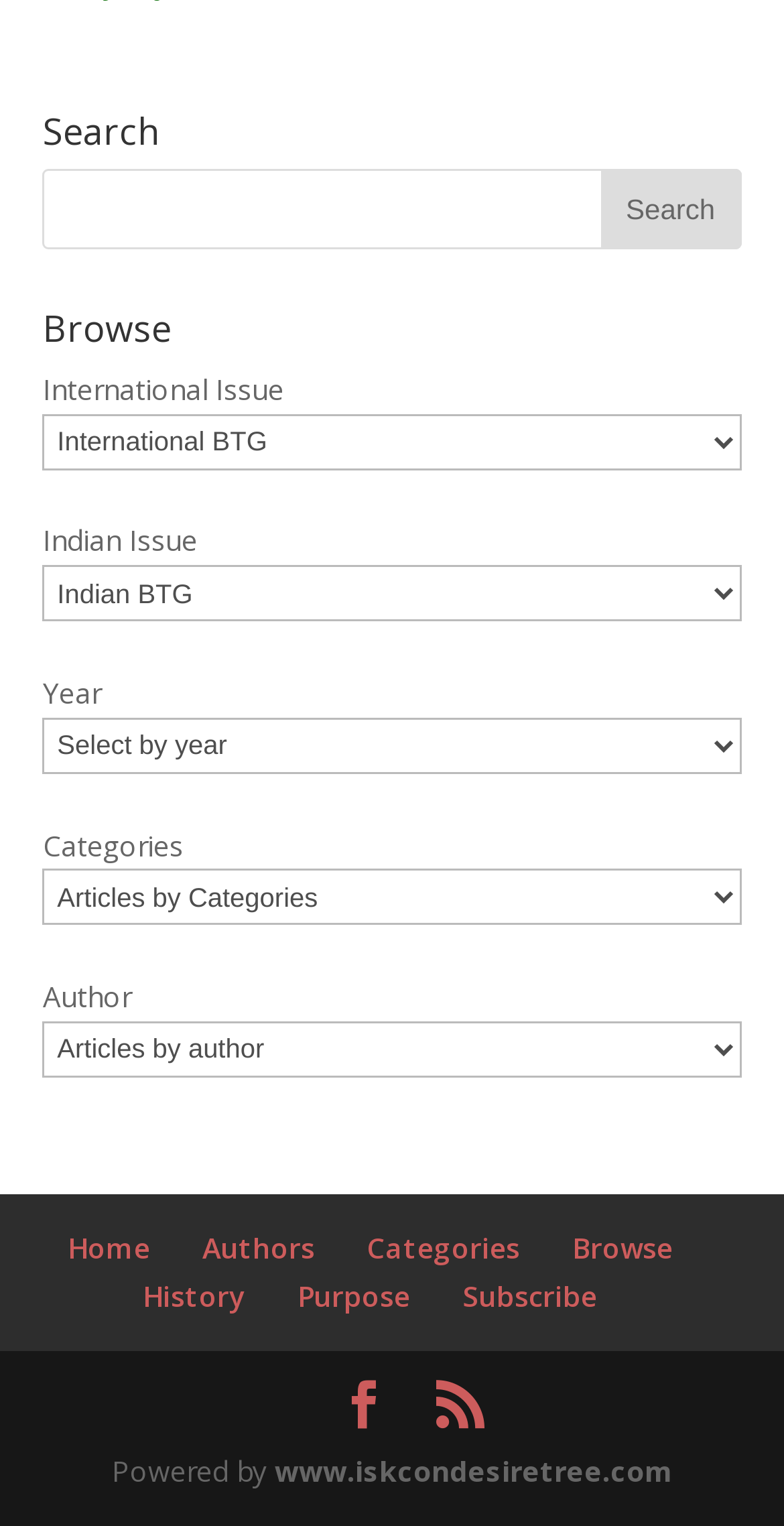What is the website powered by?
Respond with a short answer, either a single word or a phrase, based on the image.

www.iskcondesiretree.com